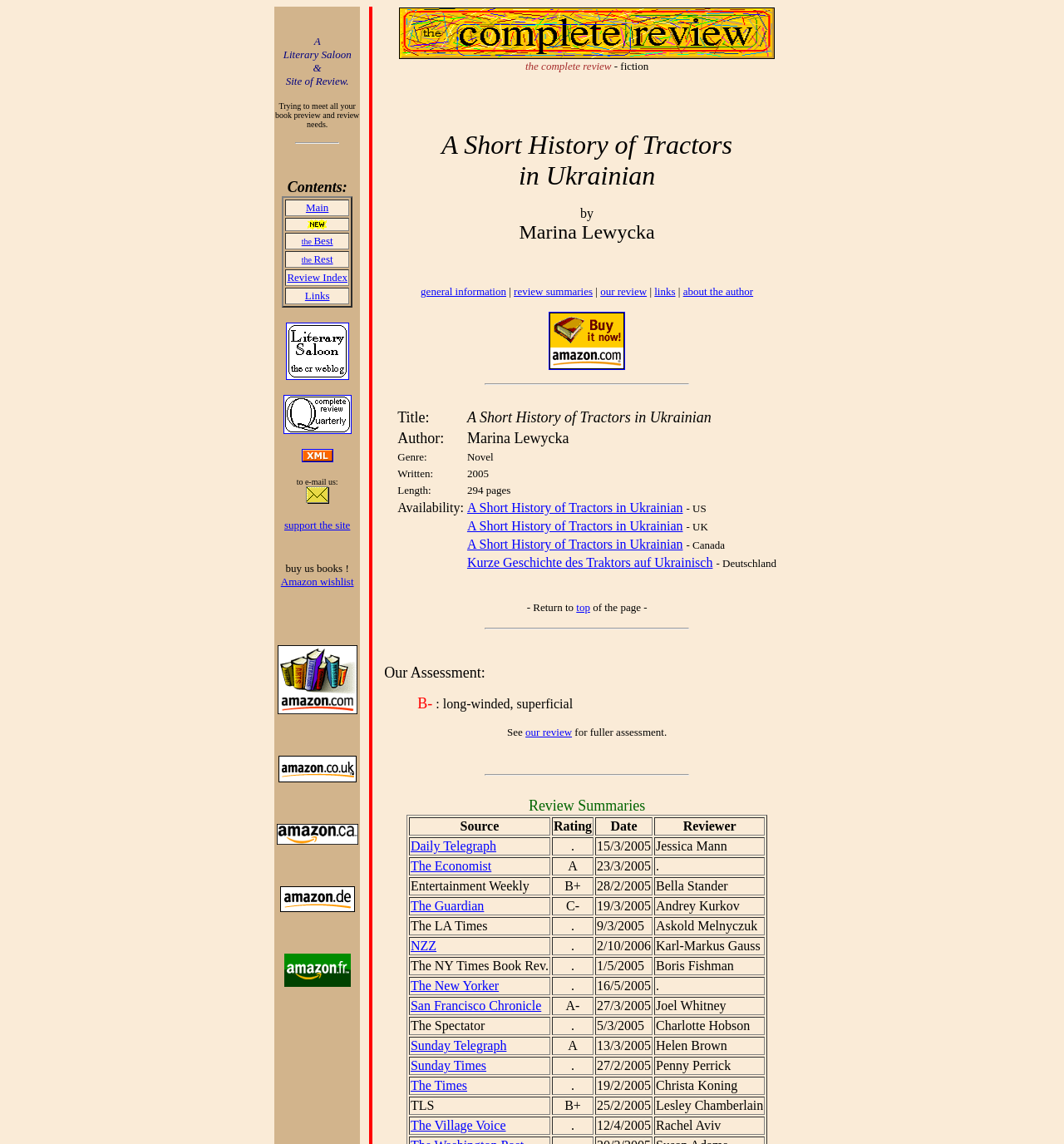Can you determine the bounding box coordinates of the area that needs to be clicked to fulfill the following instruction: "Click on the 'Main' link"?

[0.287, 0.176, 0.309, 0.187]